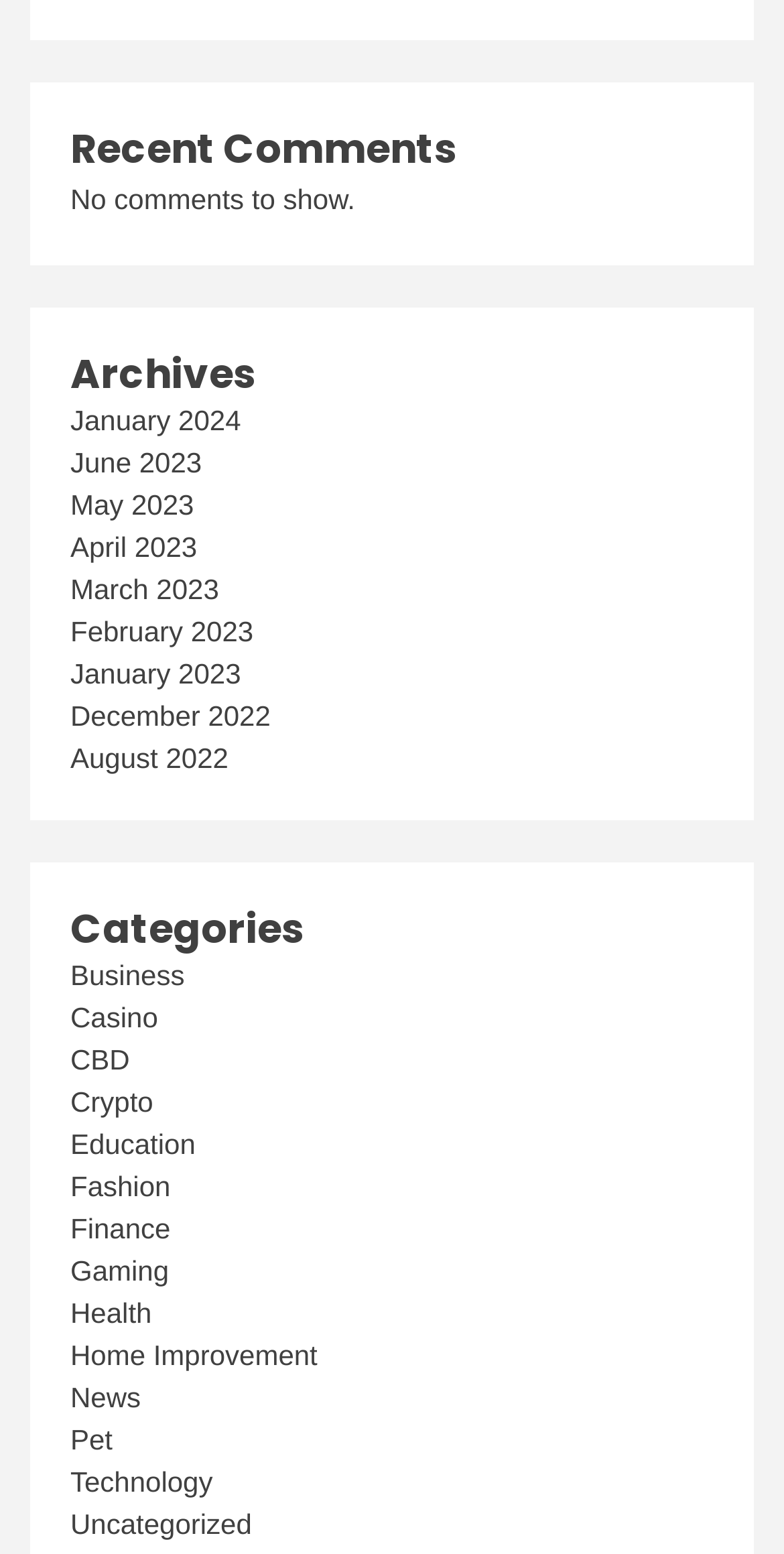Could you highlight the region that needs to be clicked to execute the instruction: "Read news"?

[0.09, 0.889, 0.18, 0.91]